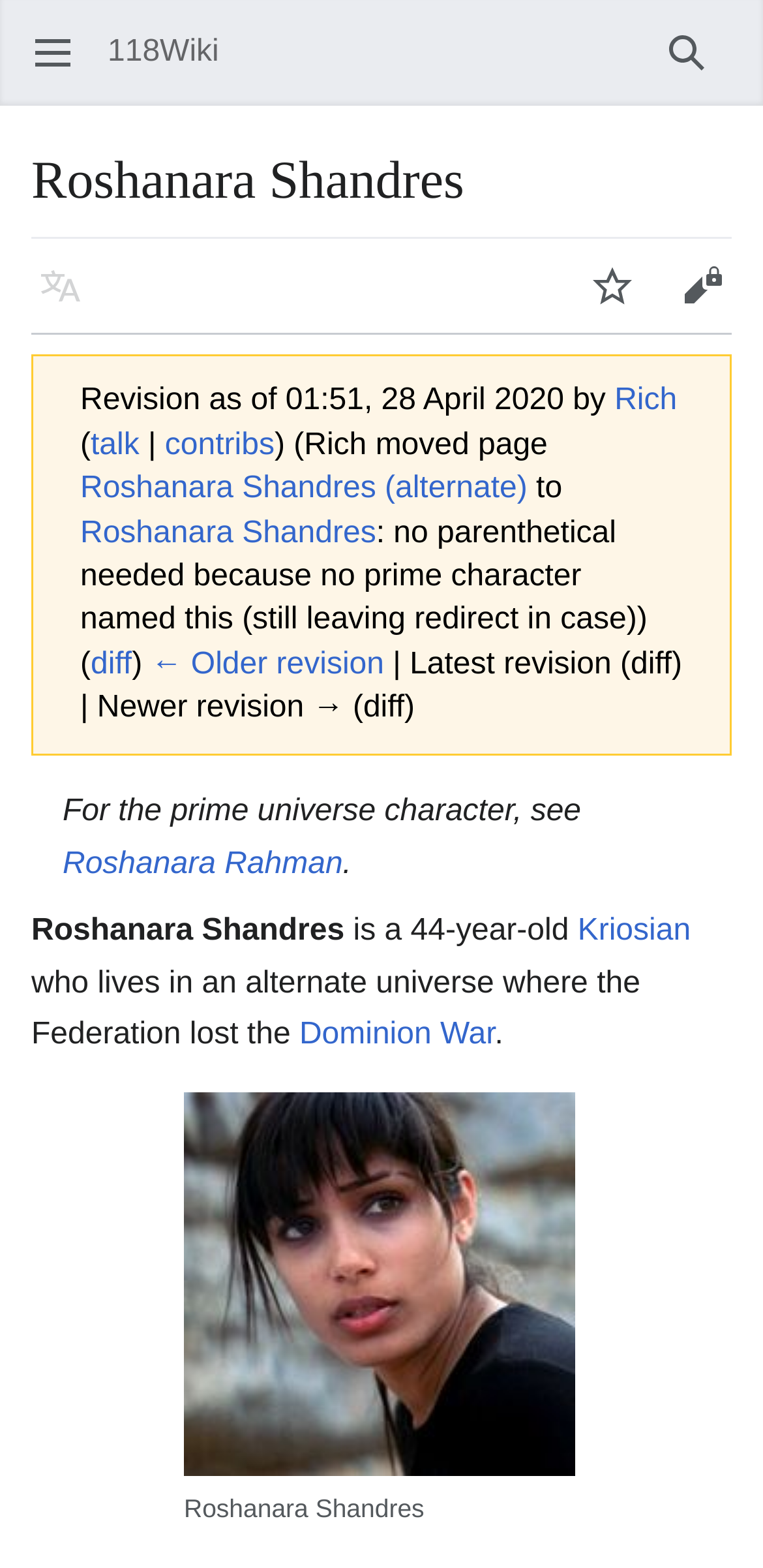Locate the coordinates of the bounding box for the clickable region that fulfills this instruction: "View Rich's profile".

[0.805, 0.245, 0.887, 0.266]